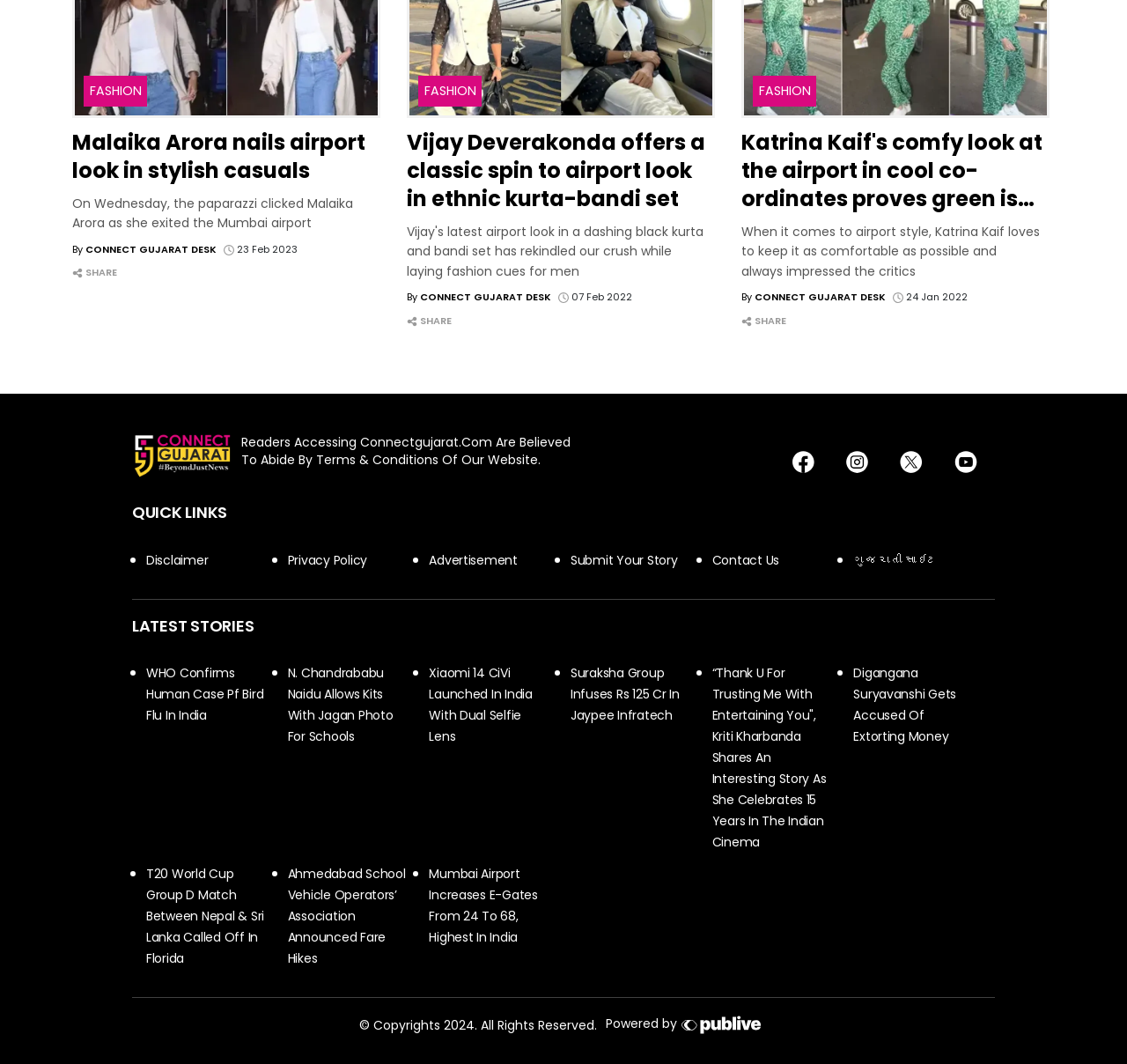Return the bounding box coordinates of the UI element that corresponds to this description: "By Connect Gujarat Desk". The coordinates must be given as four float numbers in the range of 0 and 1, [left, top, right, bottom].

[0.658, 0.272, 0.79, 0.286]